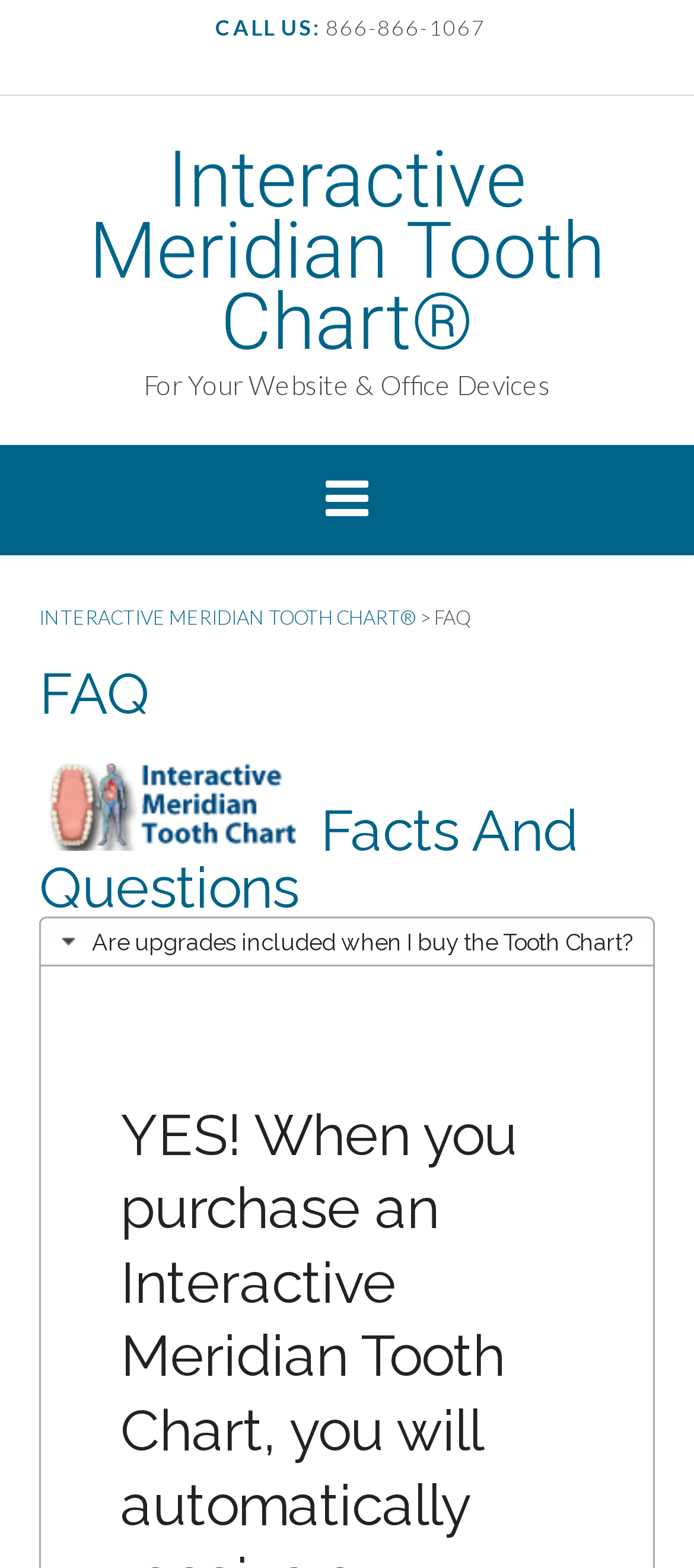Is the upgrade included when buying the Tooth Chart? Look at the image and give a one-word or short phrase answer.

YES